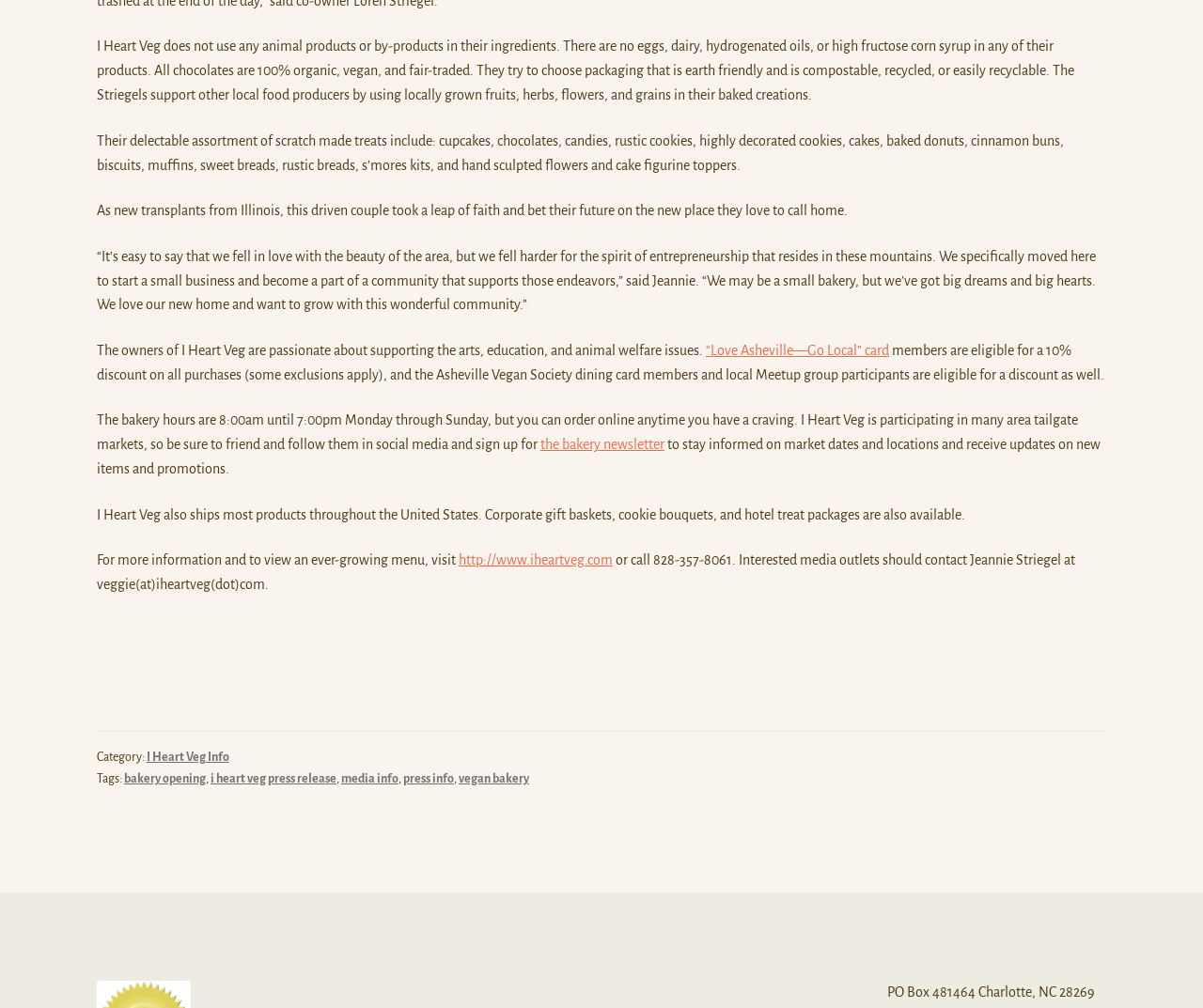How can customers stay informed about I Heart Veg's market dates and locations?
Based on the screenshot, respond with a single word or phrase.

Sign up for the bakery newsletter